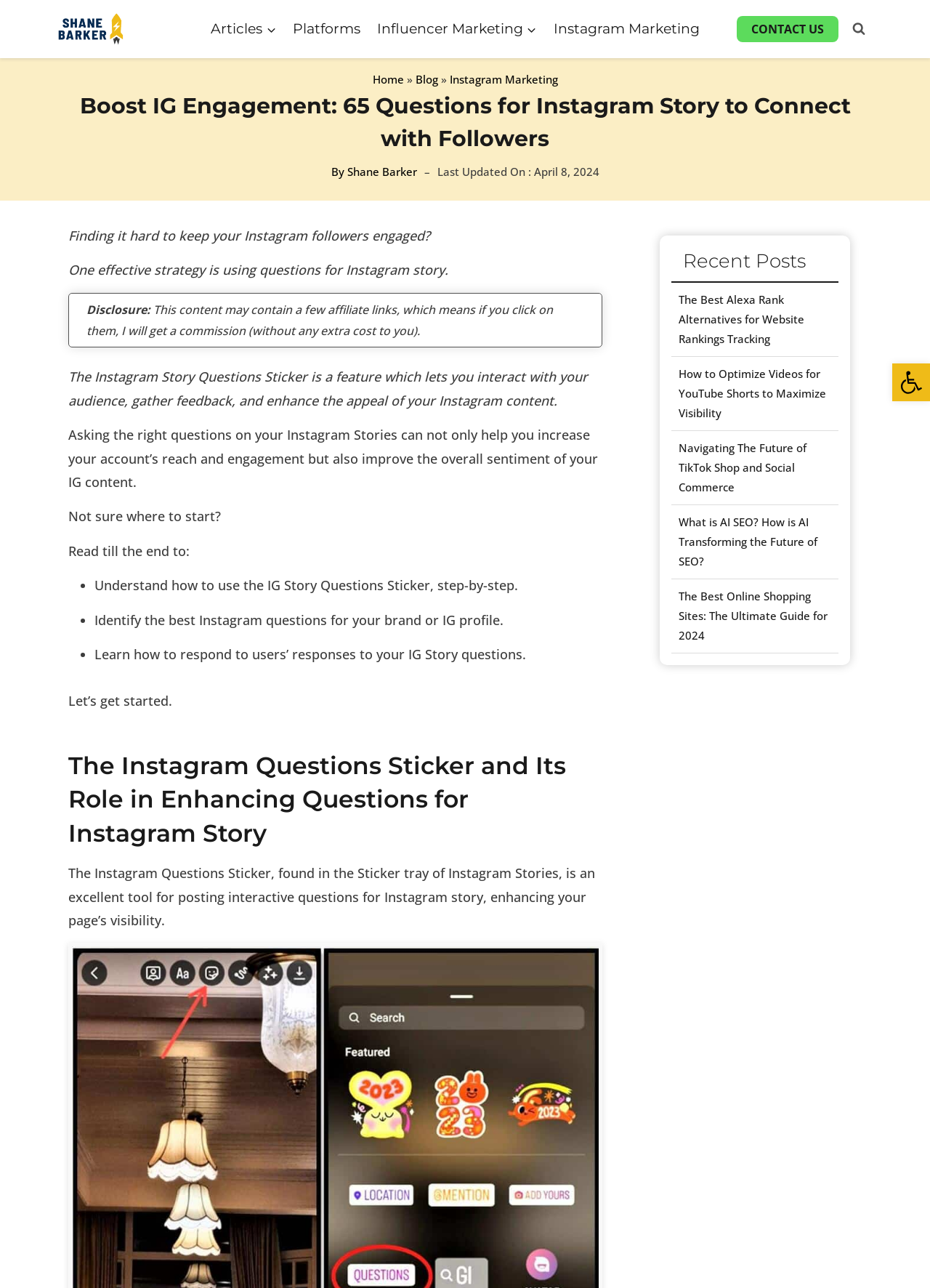Determine the bounding box coordinates of the clickable region to execute the instruction: "View the contact us page". The coordinates should be four float numbers between 0 and 1, denoted as [left, top, right, bottom].

[0.792, 0.012, 0.902, 0.033]